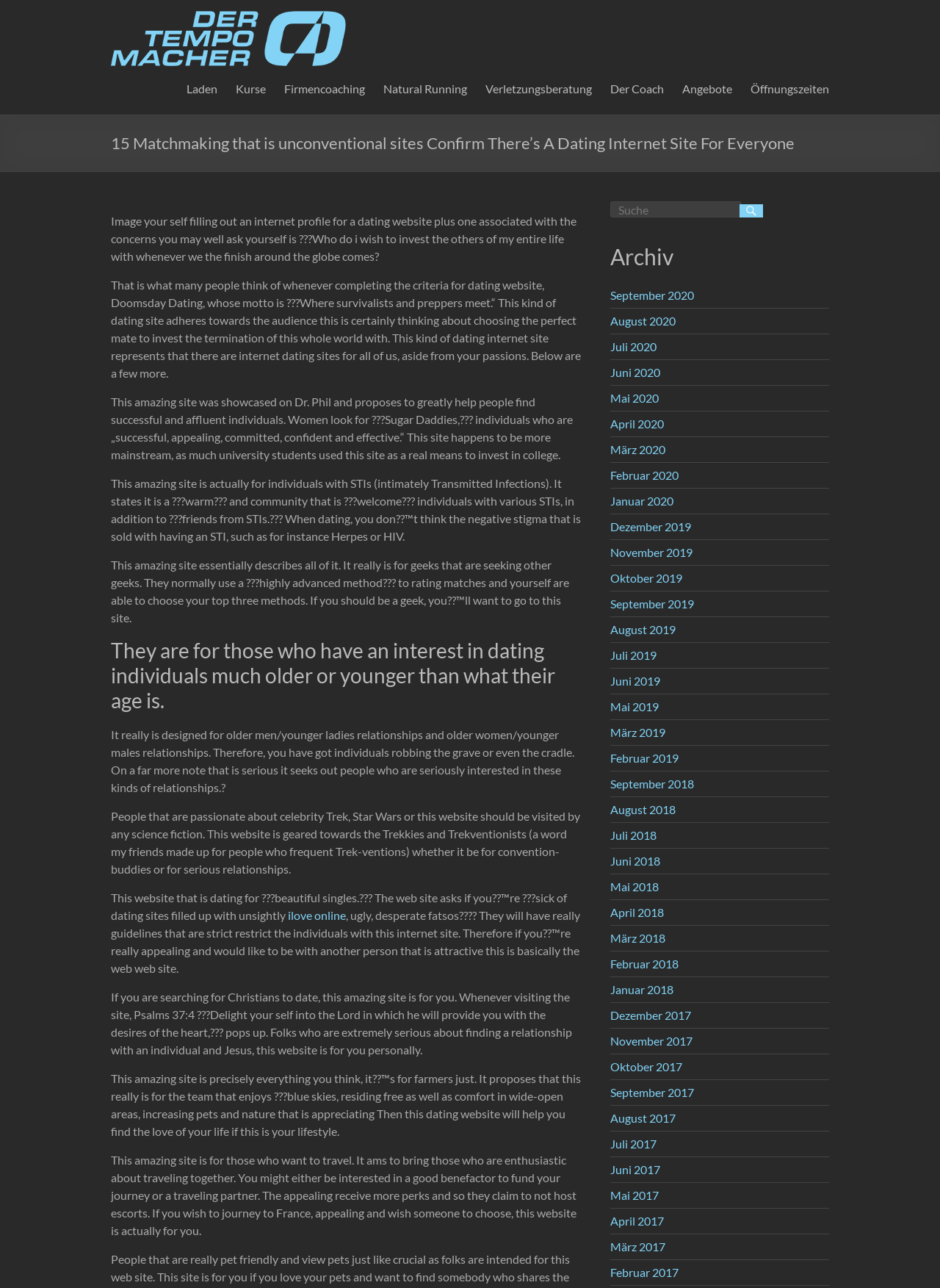Can you find the bounding box coordinates of the area I should click to execute the following instruction: "Click on the 'Der Tempomacher' link"?

[0.118, 0.009, 0.368, 0.019]